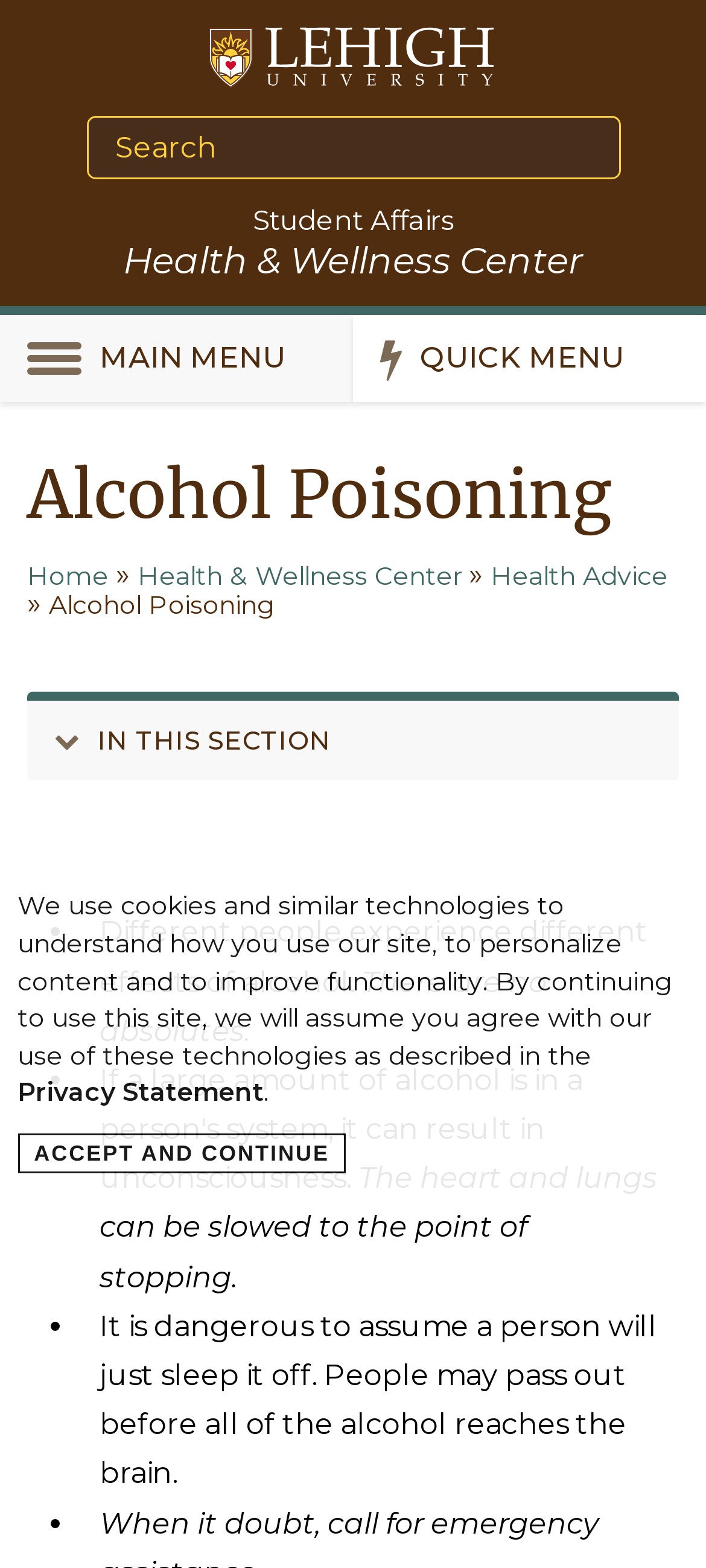Specify the bounding box coordinates of the area to click in order to follow the given instruction: "Open the Primary Menu."

None